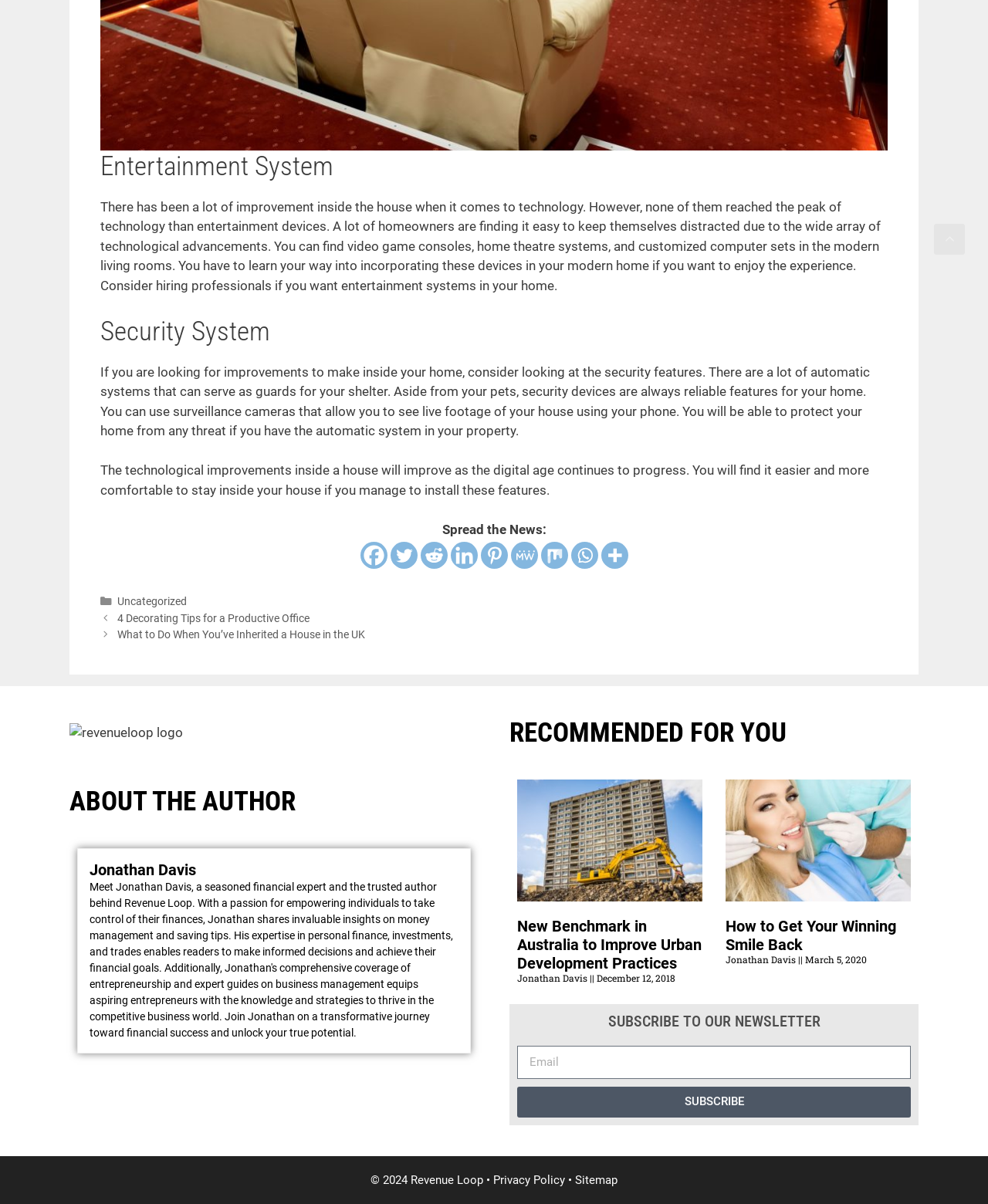Please determine the bounding box coordinates of the element to click in order to execute the following instruction: "Read about New Benchmark in Australia to Improve Urban Development Practices". The coordinates should be four float numbers between 0 and 1, specified as [left, top, right, bottom].

[0.523, 0.762, 0.71, 0.808]